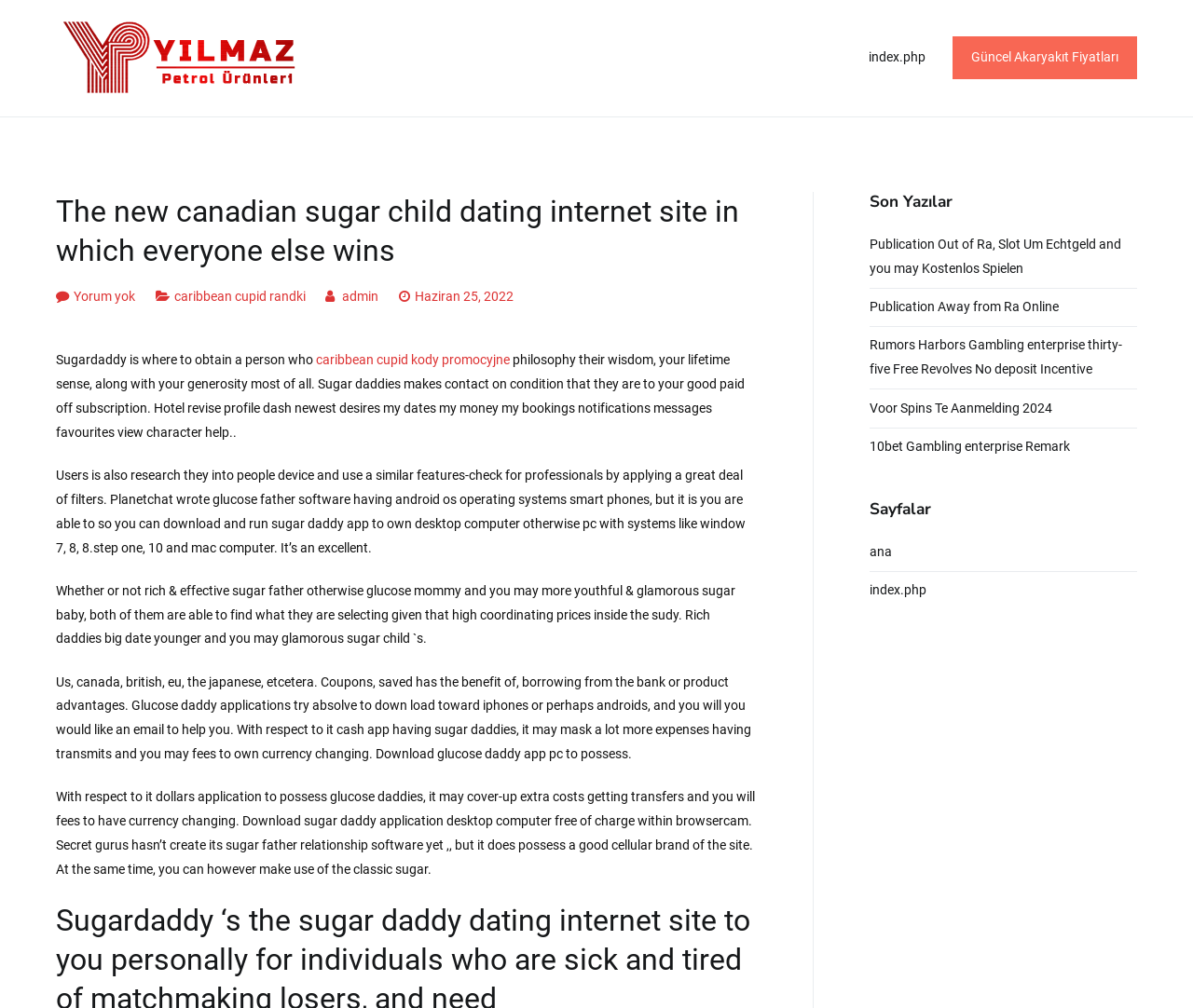Give a succinct answer to this question in a single word or phrase: 
What is the purpose of this website?

Sugar daddy dating